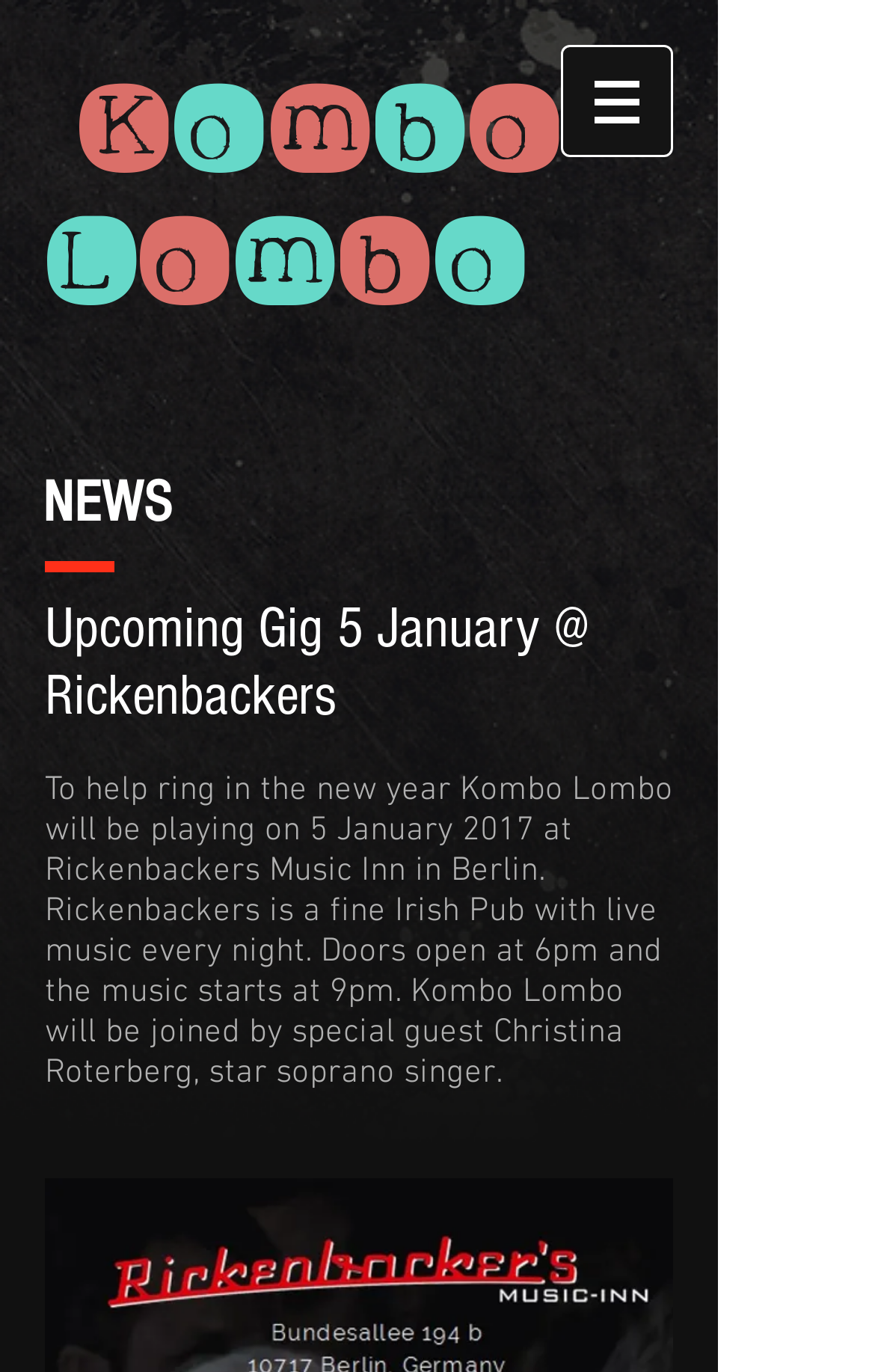Given the content of the image, can you provide a detailed answer to the question?
What is the date of the upcoming gig?

The date of the upcoming gig can be found in the StaticText element with the text 'To help ring in the new year Kombo Lombo will be playing on 5 January 2017 at Rickenbackers Music Inn in Berlin.'